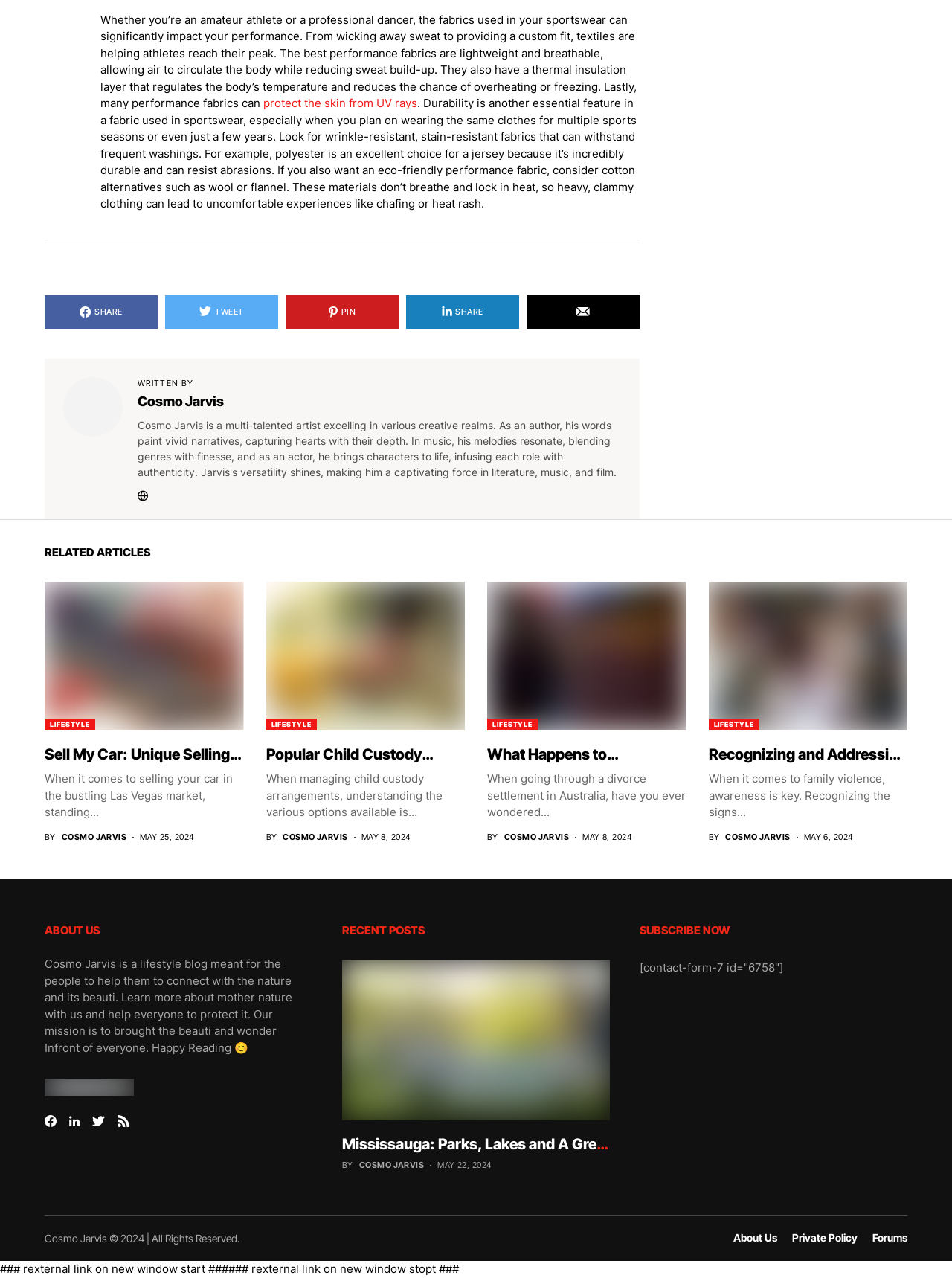Show the bounding box coordinates for the element that needs to be clicked to execute the following instruction: "Click on the link to Popular Child Custody Arrangements Demystified". Provide the coordinates in the form of four float numbers between 0 and 1, i.e., [left, top, right, bottom].

[0.279, 0.584, 0.488, 0.597]